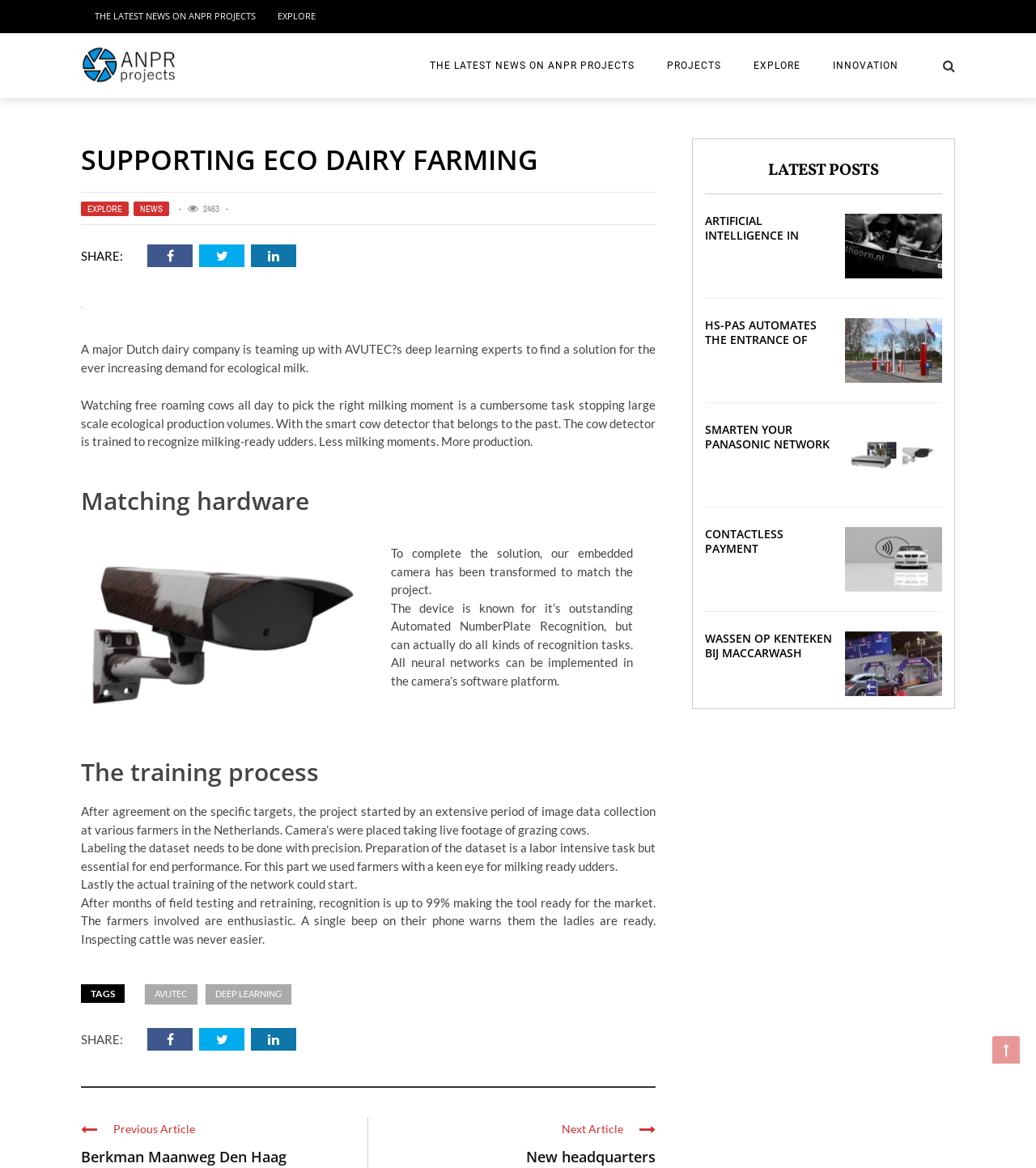What is the purpose of the cow detector?
Answer the question with a single word or phrase by looking at the picture.

To recognize milking-ready udders